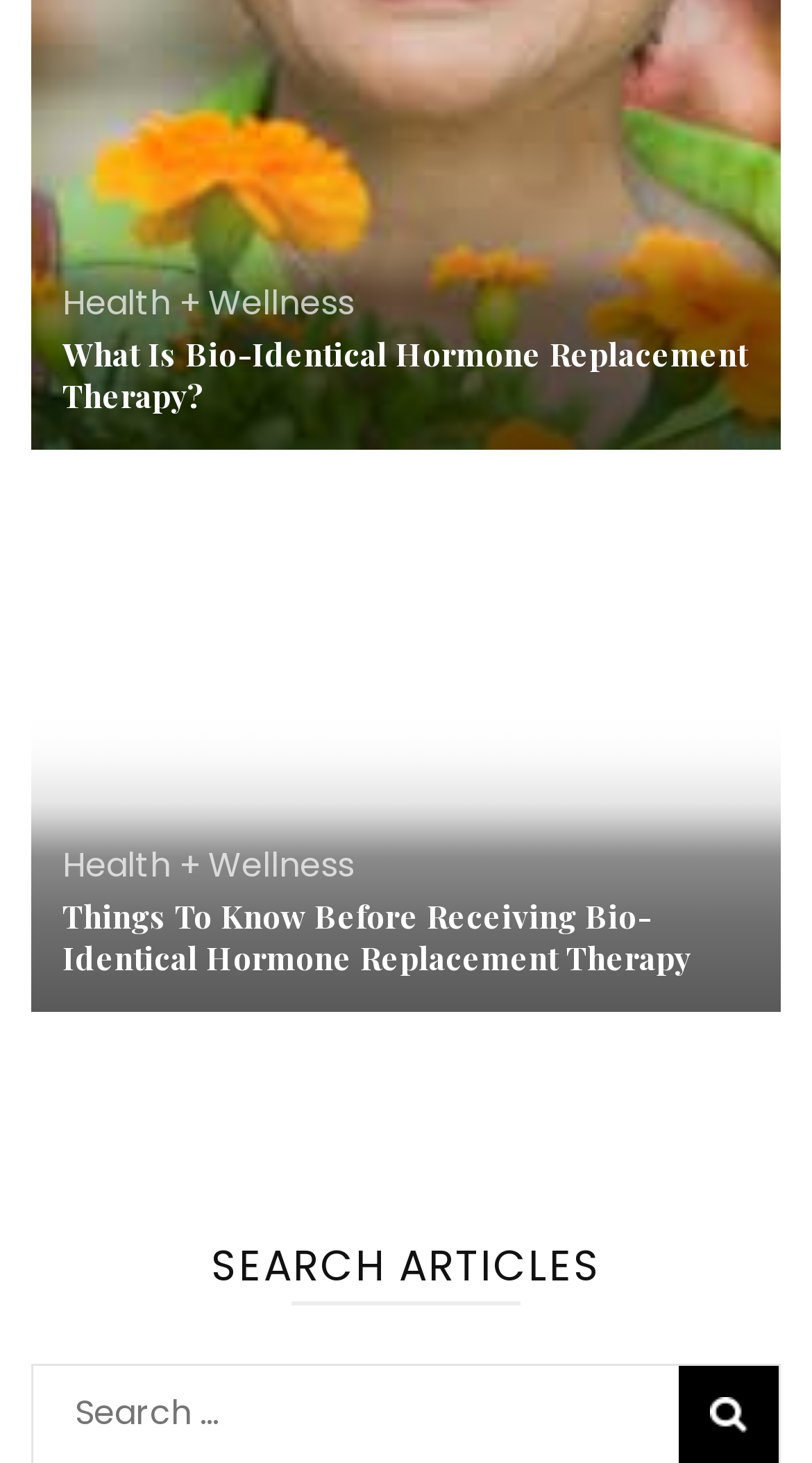Provide a thorough and detailed response to the question by examining the image: 
How many main sections are there on this webpage?

Based on the headings and links on the webpage, there appear to be three main sections: 'What Is Bio-Identical Hormone Replacement Therapy?', 'Things To Know Before Receiving Bio-Identical Hormone Replacement Therapy', and a search section at the bottom.